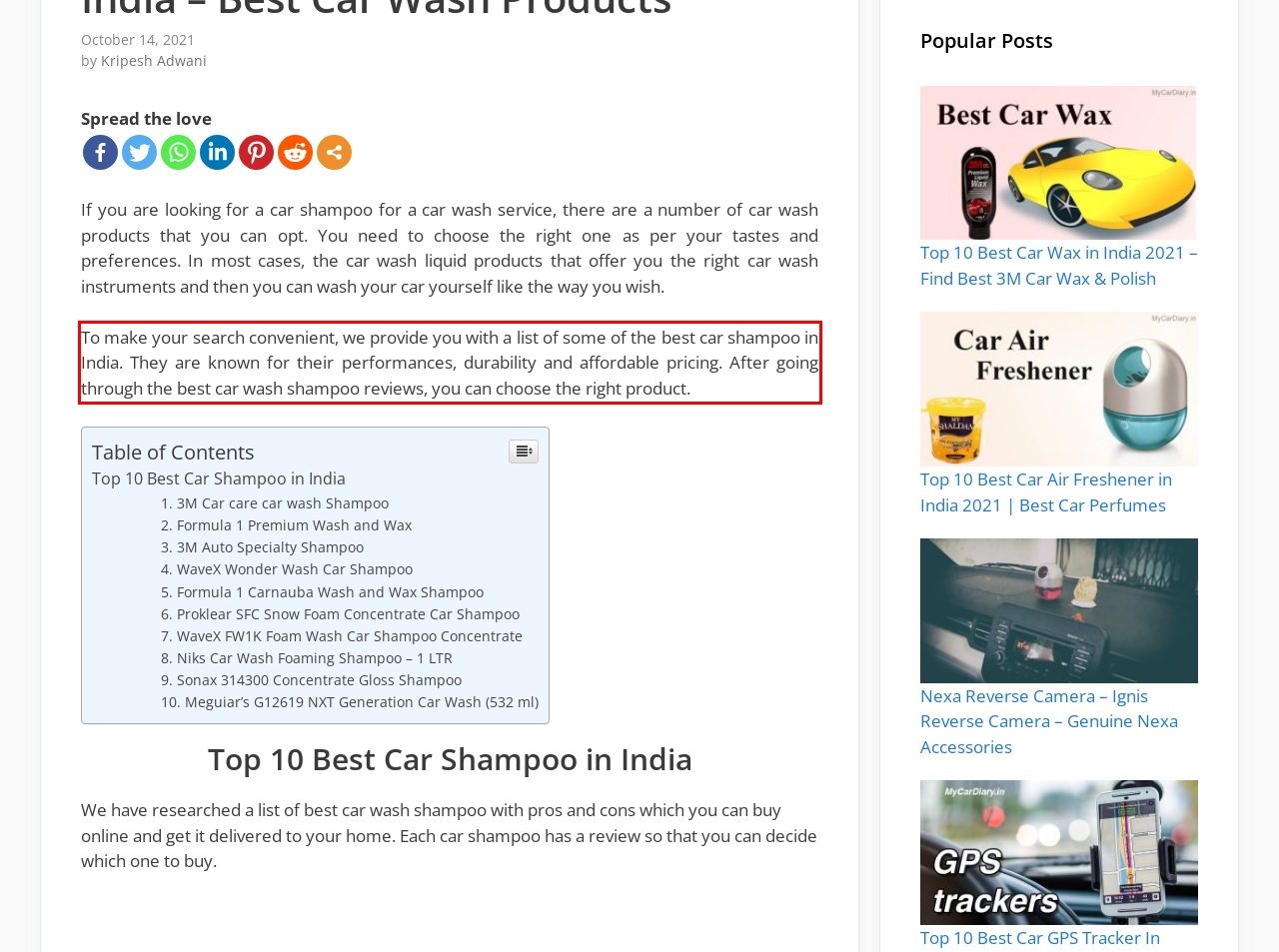View the screenshot of the webpage and identify the UI element surrounded by a red bounding box. Extract the text contained within this red bounding box.

To make your search convenient, we provide you with a list of some of the best car shampoo in India. They are known for their performances, durability and affordable pricing. After going through the best car wash shampoo reviews, you can choose the right product.